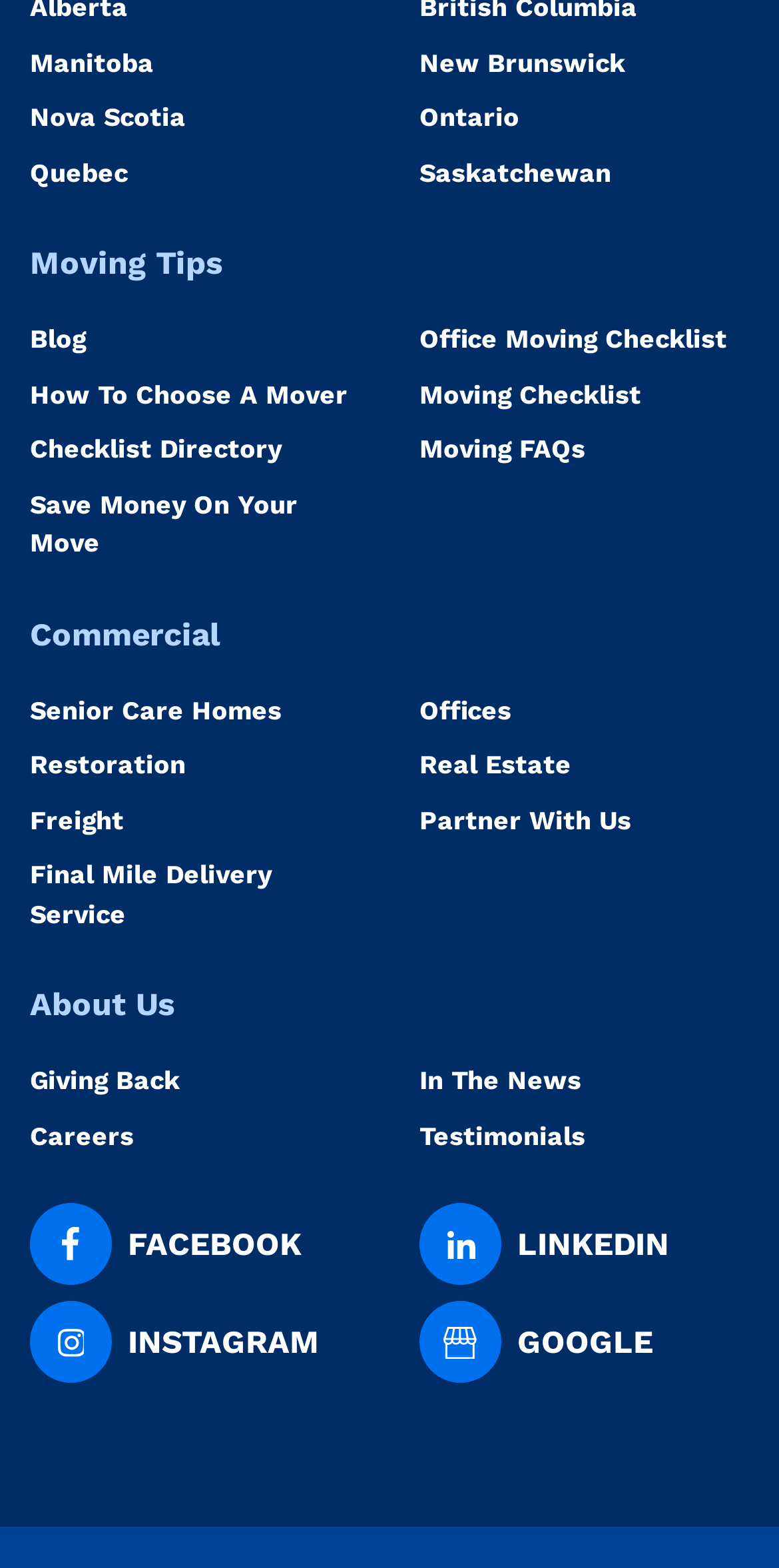Identify the bounding box coordinates of the specific part of the webpage to click to complete this instruction: "Go to top of page".

None